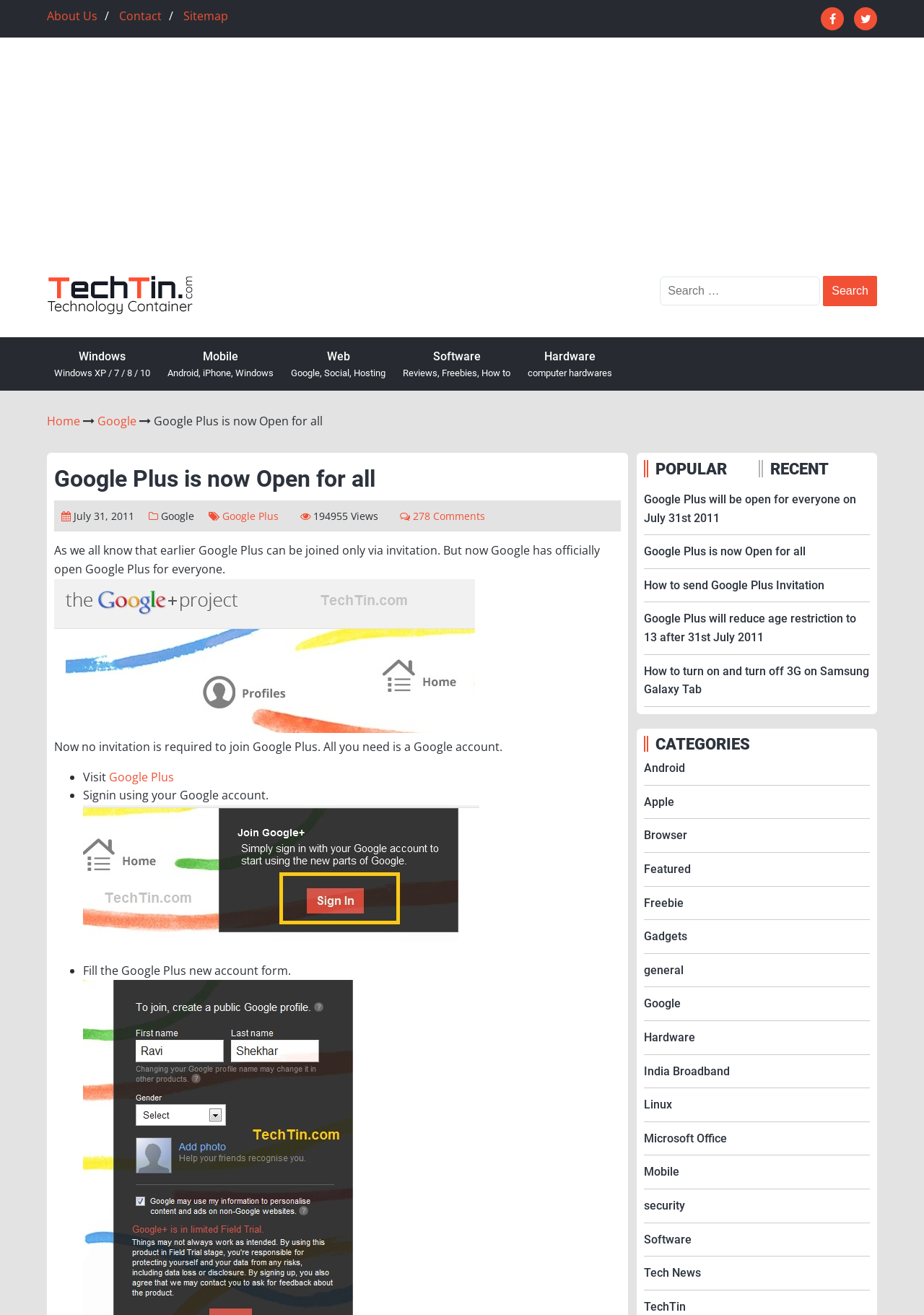Find and specify the bounding box coordinates that correspond to the clickable region for the instruction: "View POPULAR posts".

[0.696, 0.35, 0.816, 0.363]